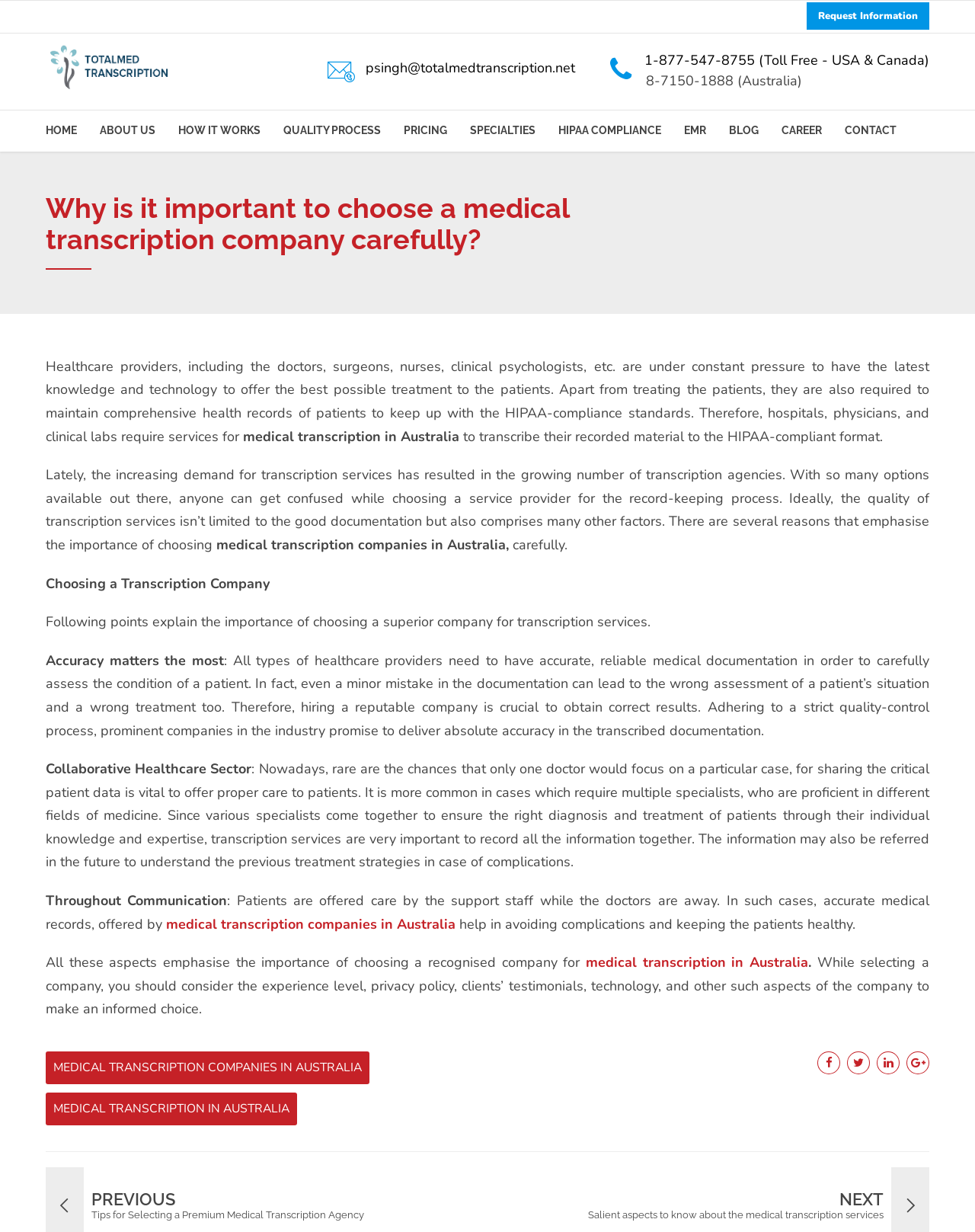Please indicate the bounding box coordinates for the clickable area to complete the following task: "Click the 'Home' link". The coordinates should be specified as four float numbers between 0 and 1, i.e., [left, top, right, bottom].

None